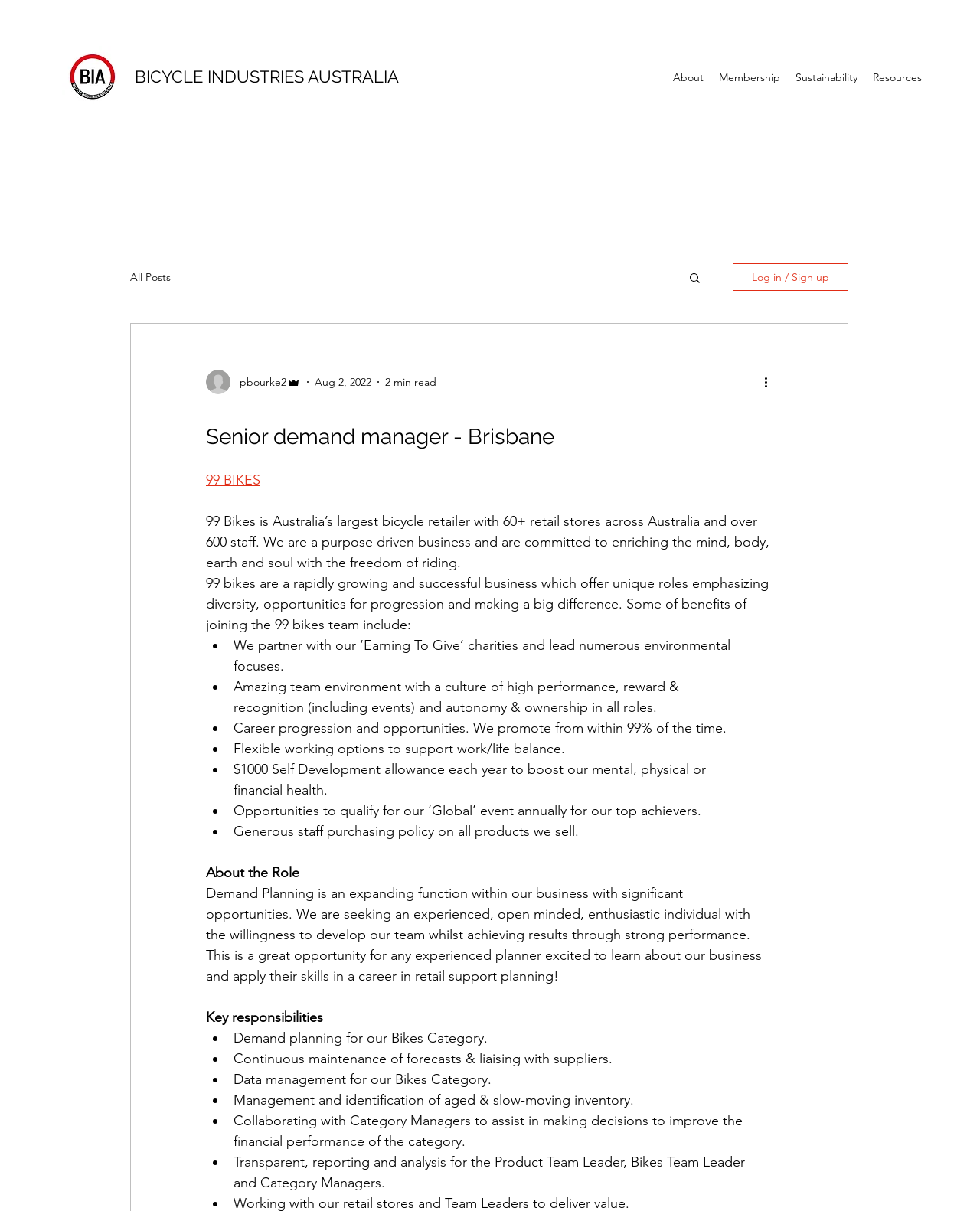Please locate the bounding box coordinates for the element that should be clicked to achieve the following instruction: "Read more about the Senior demand manager role". Ensure the coordinates are given as four float numbers between 0 and 1, i.e., [left, top, right, bottom].

[0.21, 0.343, 0.788, 0.372]